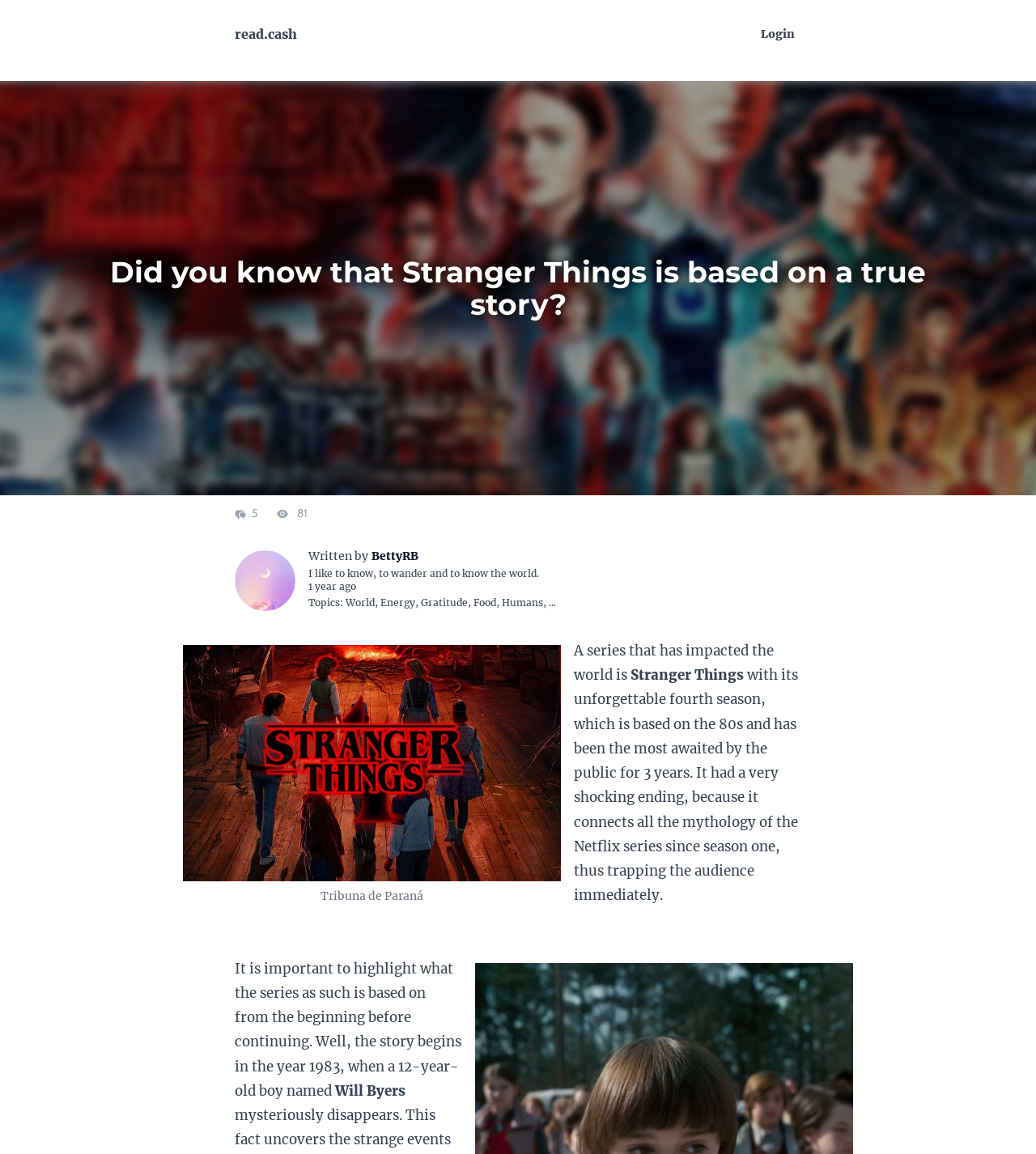Find the bounding box of the UI element described as follows: "BettyRB BettyRB".

[0.359, 0.475, 0.404, 0.489]